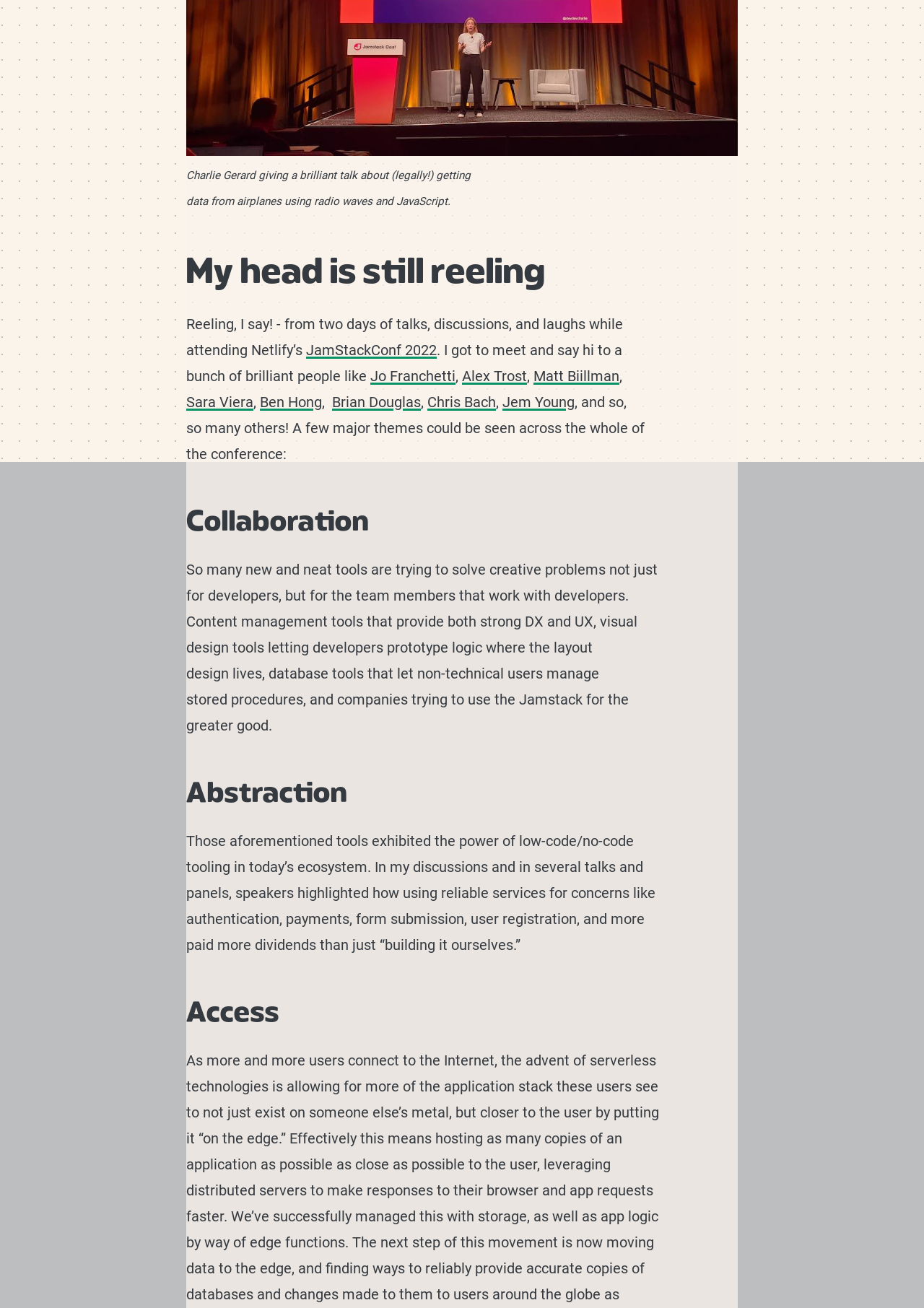Give the bounding box coordinates for this UI element: "Jo Franchetti". The coordinates should be four float numbers between 0 and 1, arranged as [left, top, right, bottom].

[0.401, 0.282, 0.493, 0.294]